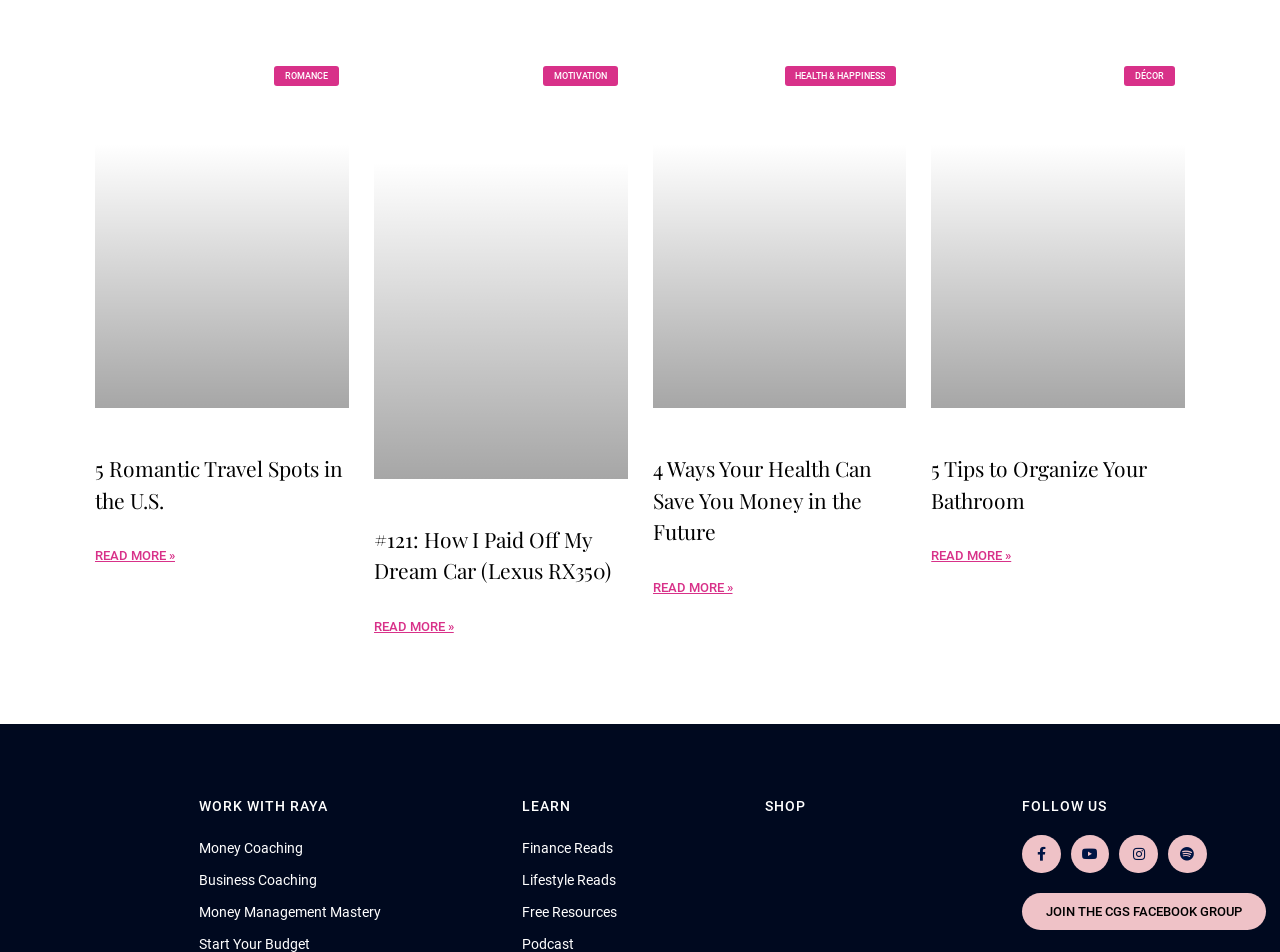What is the topic of the third article?
Based on the screenshot, respond with a single word or phrase.

HEALTH & HAPPINESS